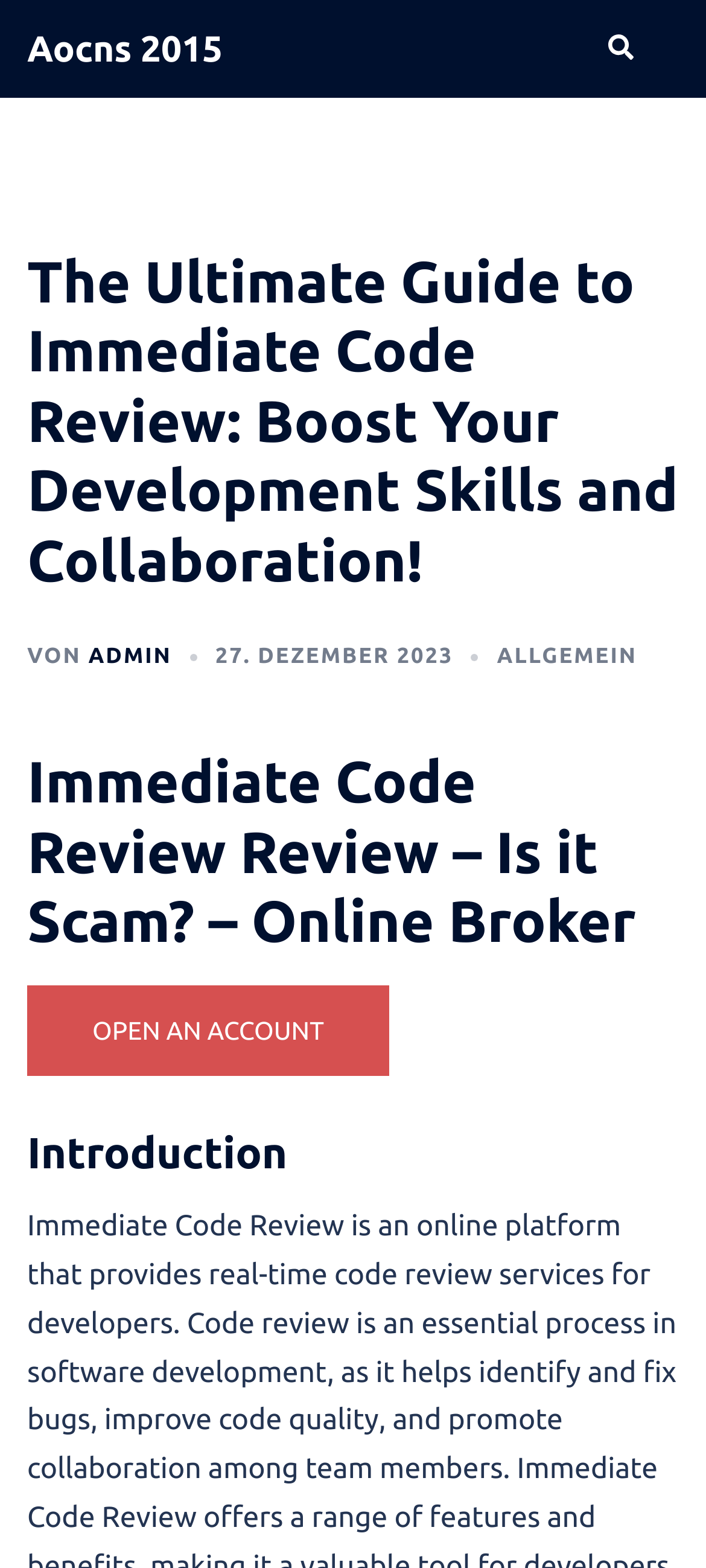What is the language of the webpage?
Refer to the image and respond with a one-word or short-phrase answer.

German